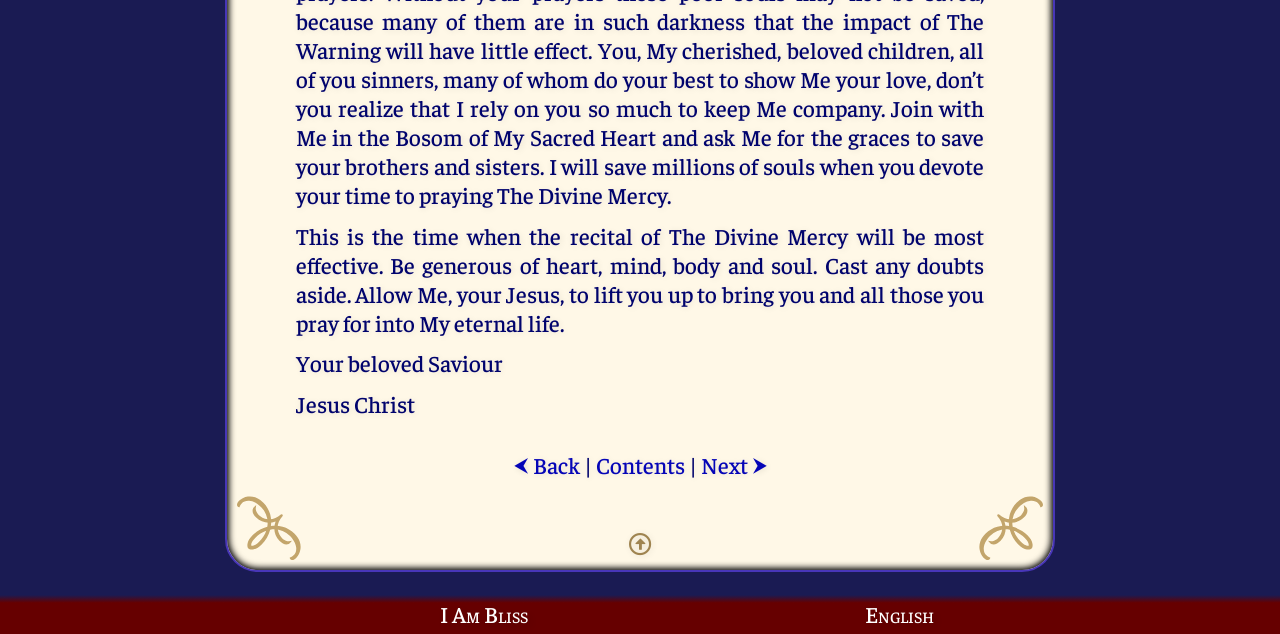What is the position of the 'Back' link?
Based on the visual content, answer with a single word or a brief phrase.

Top-right